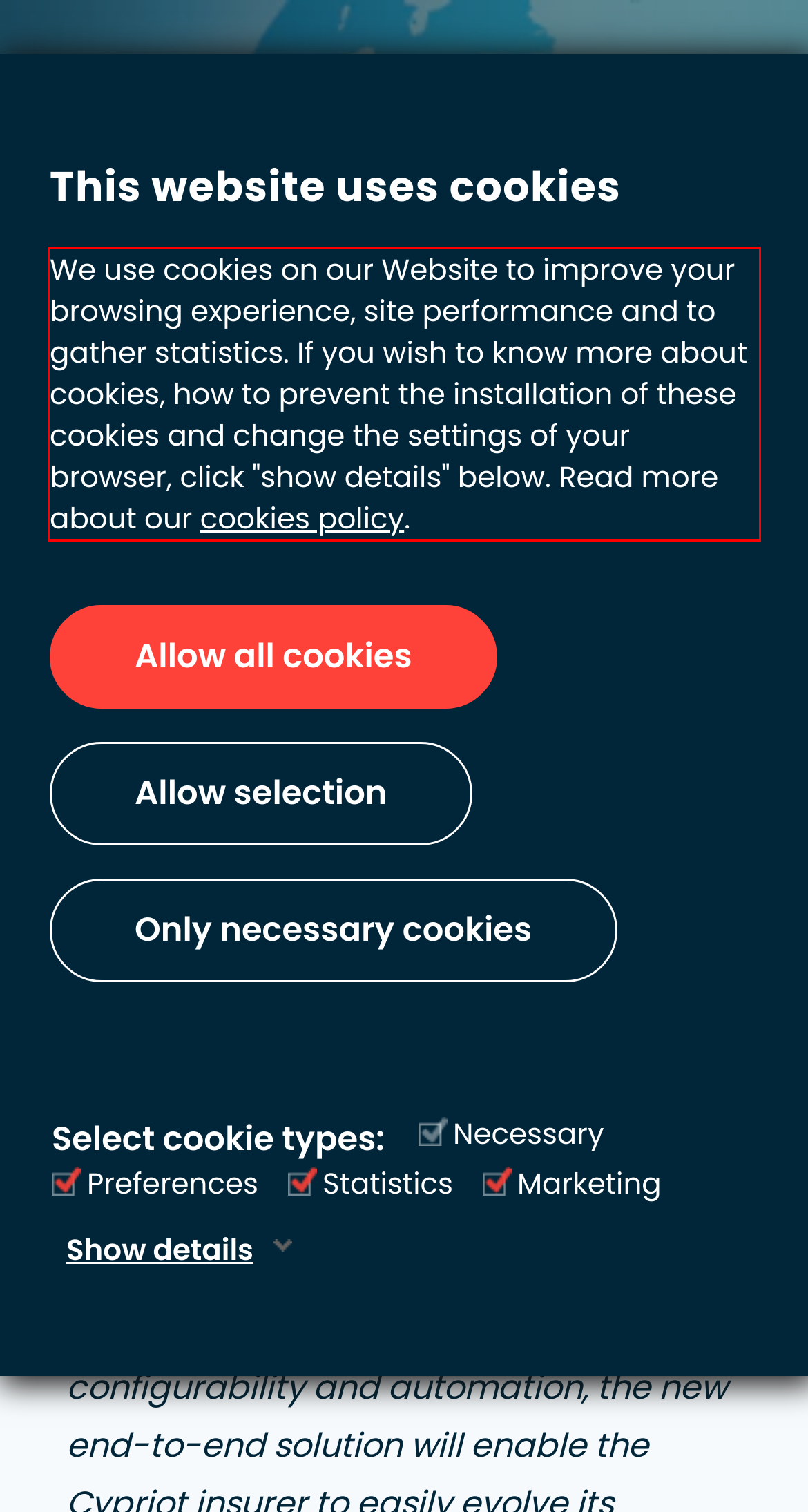Please analyze the screenshot of a webpage and extract the text content within the red bounding box using OCR.

We use cookies on our Website to improve your browsing experience, site performance and to gather statistics. If you wish to know more about cookies, how to prevent the installation of these cookies and change the settings of your browser, click "show details" below. Read more about our cookies policy.